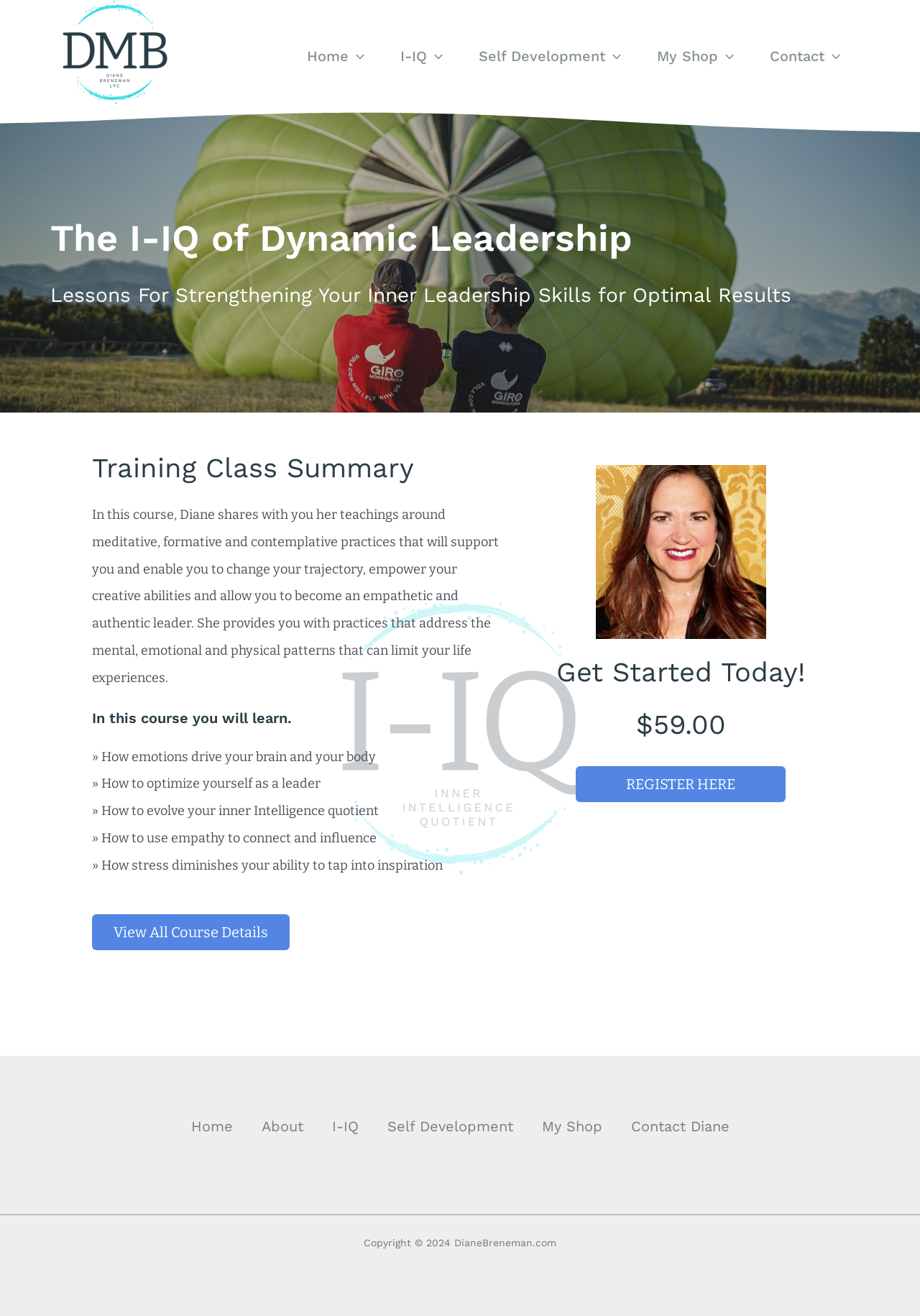Specify the bounding box coordinates of the element's area that should be clicked to execute the given instruction: "Contact Diane". The coordinates should be four float numbers between 0 and 1, i.e., [left, top, right, bottom].

[0.67, 0.846, 0.808, 0.867]